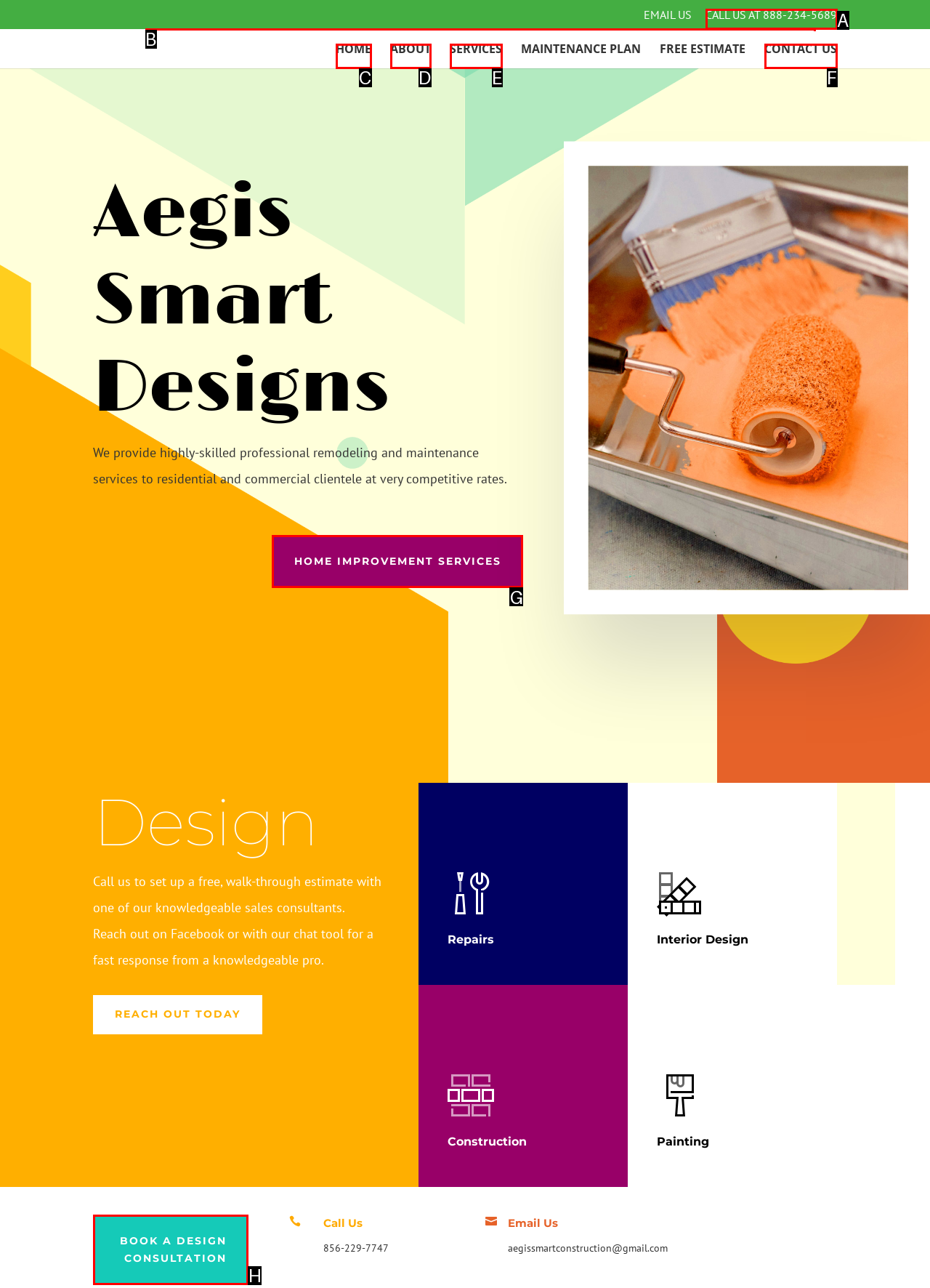Identify the letter of the option that best matches the following description: Home Improvement Services. Respond with the letter directly.

G